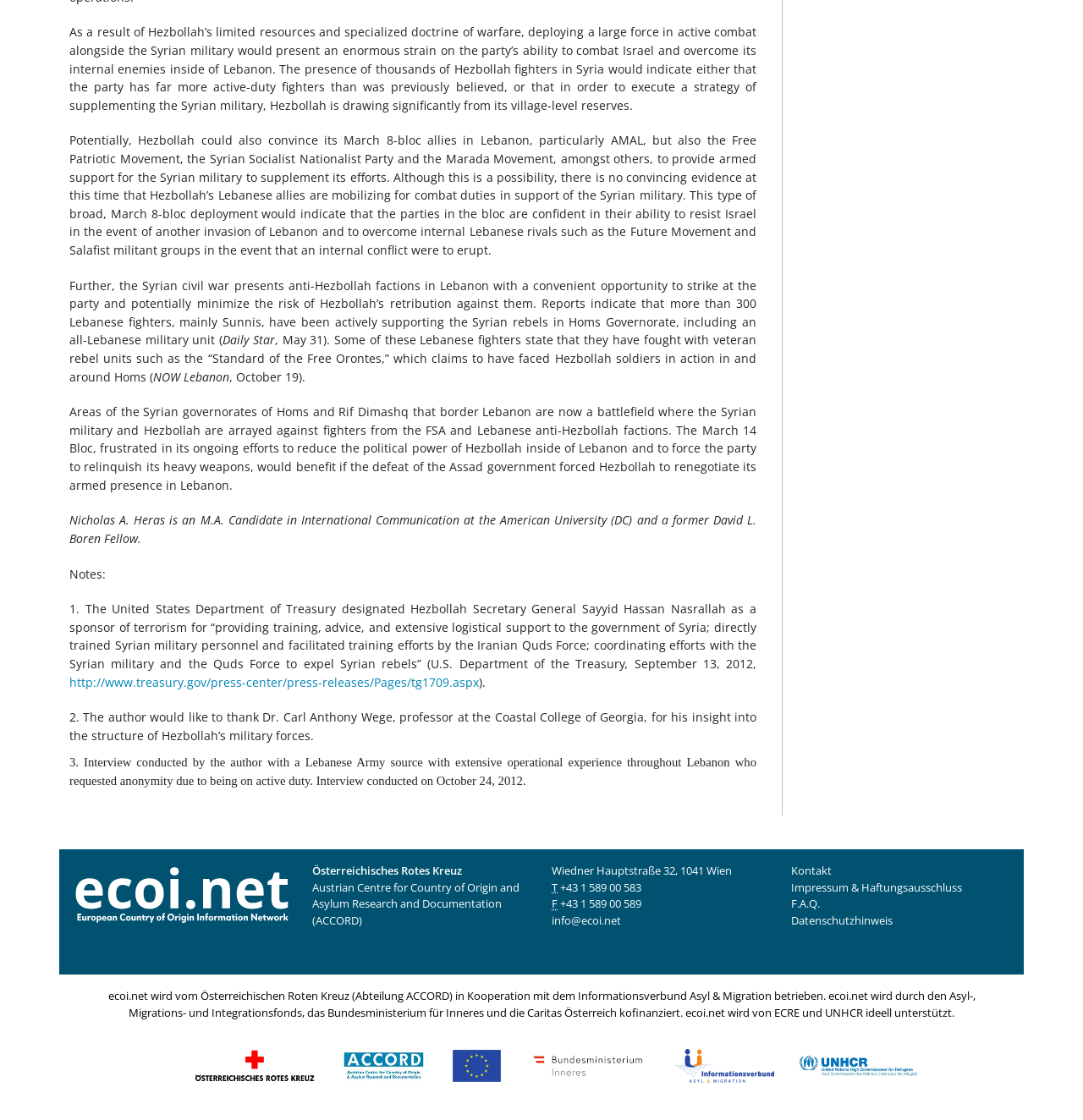Identify the bounding box coordinates of the specific part of the webpage to click to complete this instruction: "Contact via phone number +43 1 589 00 583".

[0.517, 0.785, 0.592, 0.799]